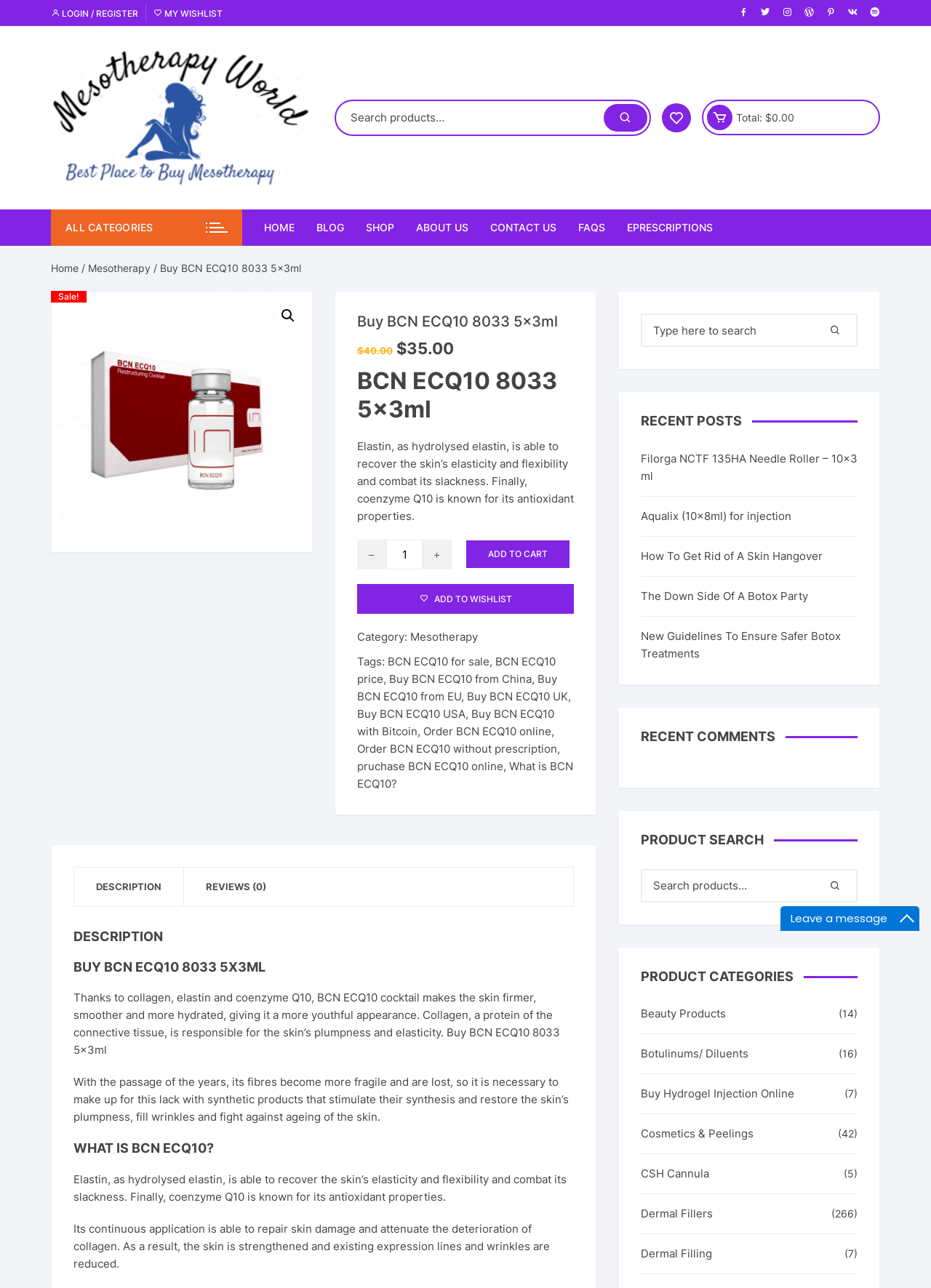Please specify the bounding box coordinates for the clickable region that will help you carry out the instruction: "Add to cart".

[0.501, 0.42, 0.612, 0.441]